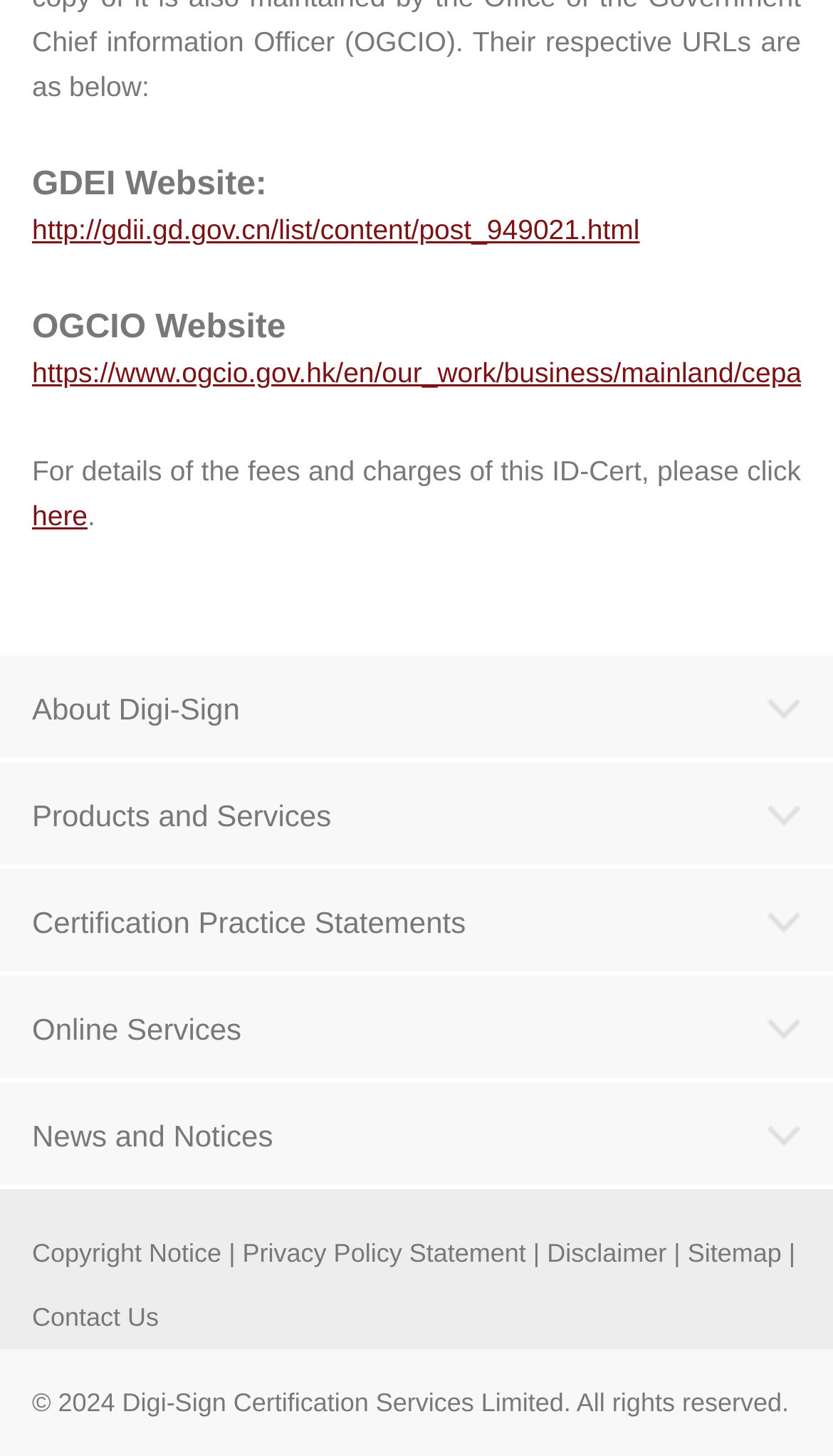Please identify the bounding box coordinates of the clickable element to fulfill the following instruction: "Check Recognition Status". The coordinates should be four float numbers between 0 and 1, i.e., [left, top, right, bottom].

[0.038, 0.676, 0.962, 0.699]